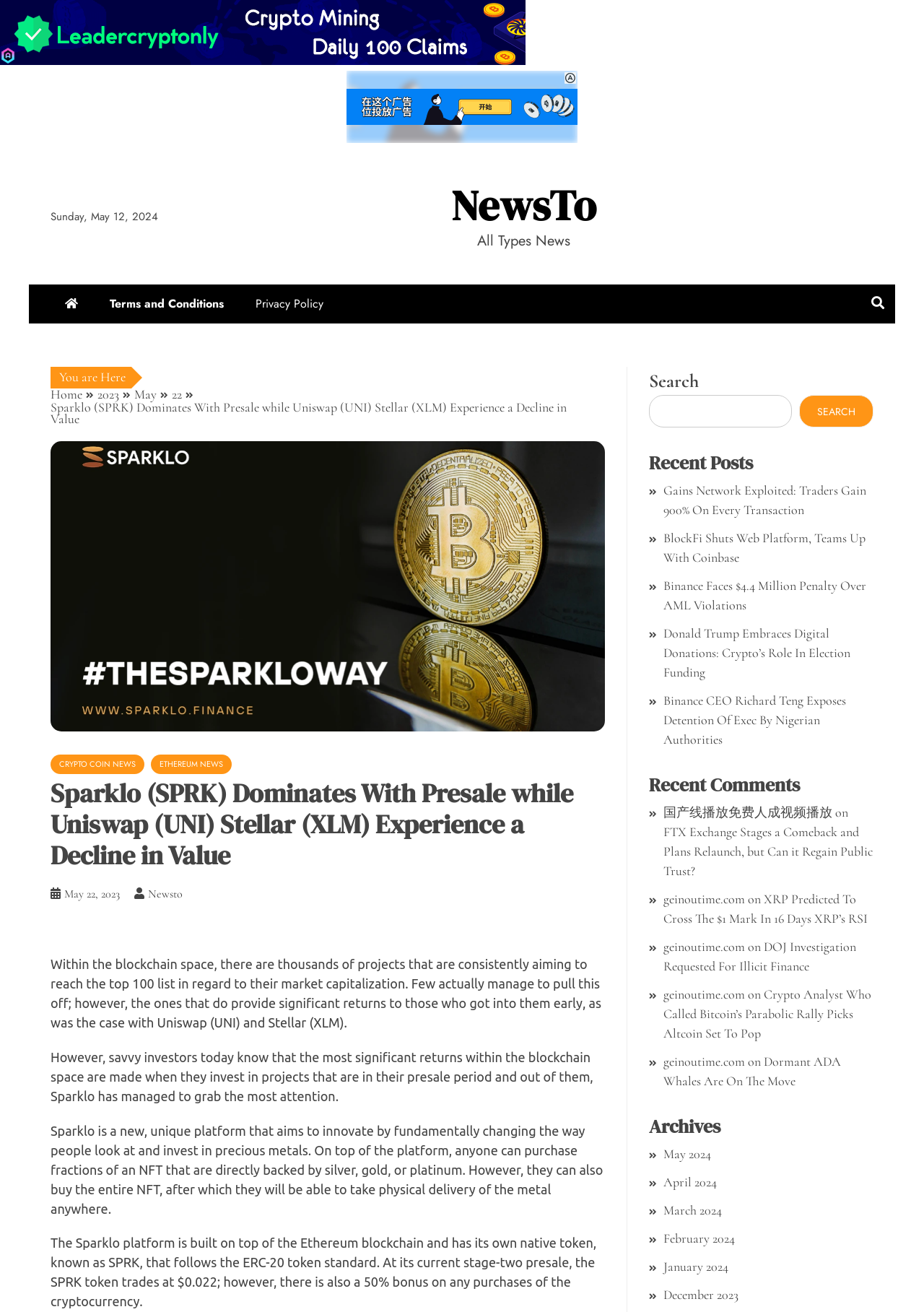Can you pinpoint the bounding box coordinates for the clickable element required for this instruction: "Search for something"? The coordinates should be four float numbers between 0 and 1, i.e., [left, top, right, bottom].

[0.702, 0.28, 0.945, 0.326]